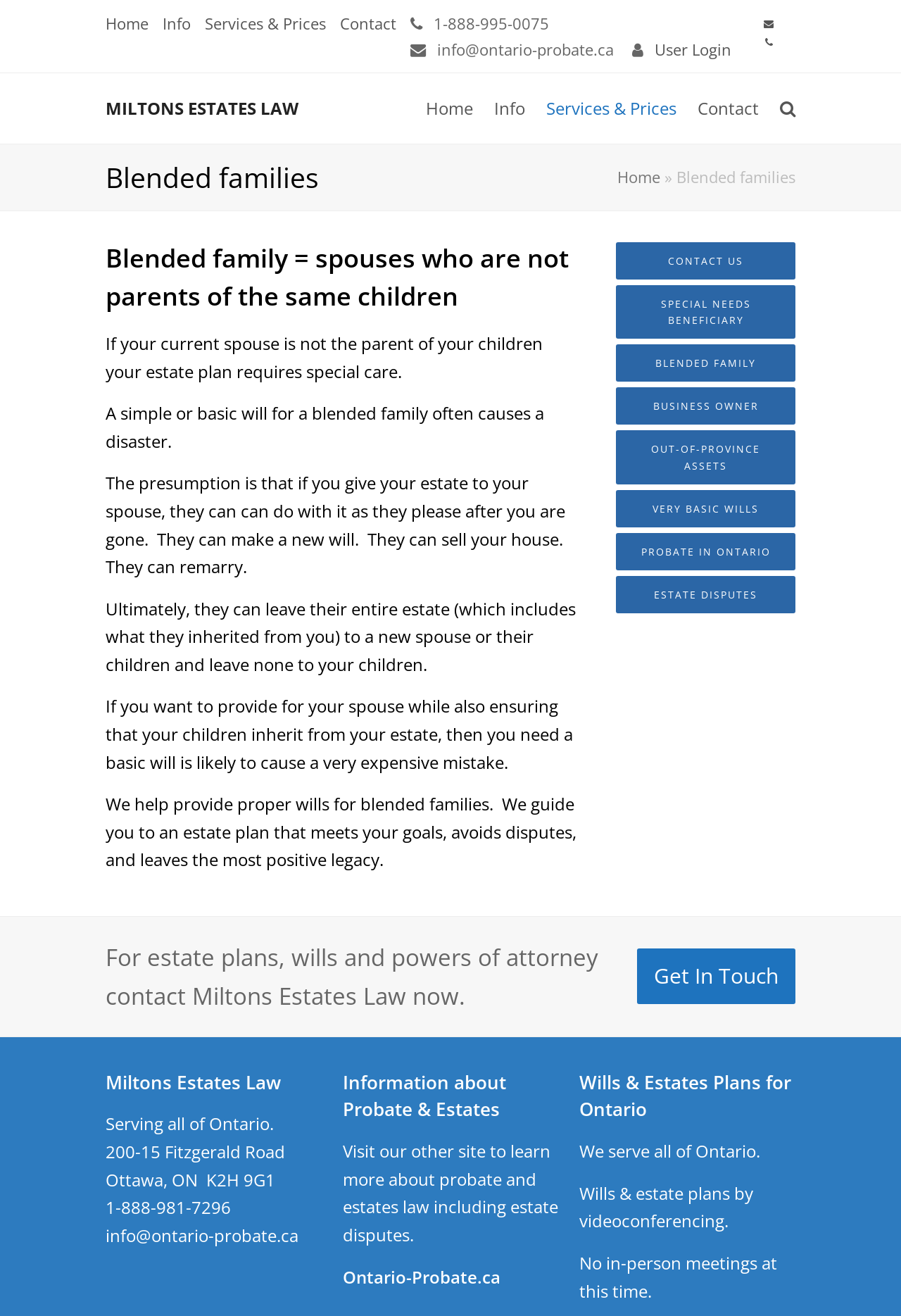Identify the bounding box of the UI component described as: "Special needs beneficIary".

[0.684, 0.217, 0.883, 0.257]